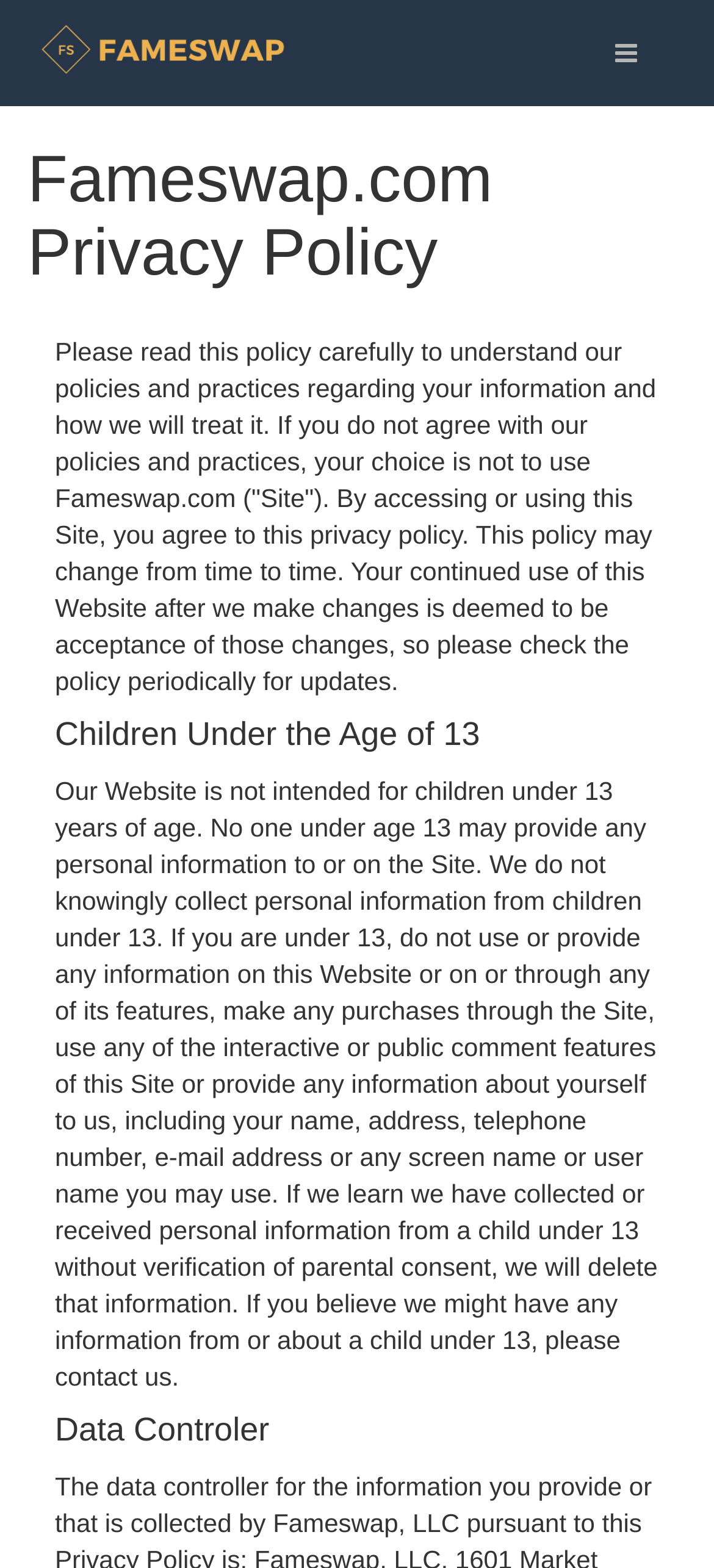What is the consequence of not agreeing with the privacy policy?
Provide a concise answer using a single word or phrase based on the image.

Do not use the site